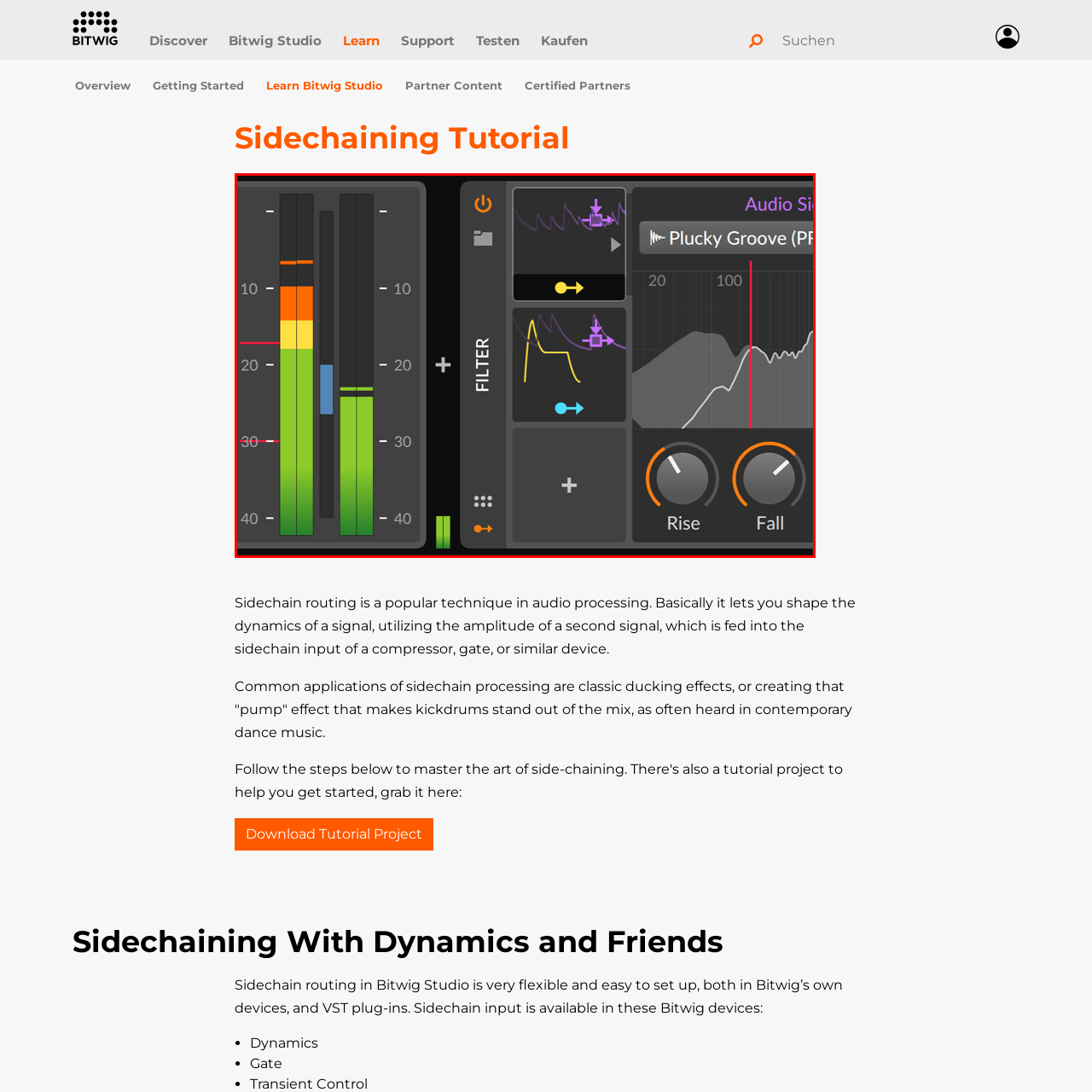Examine the red-bounded region in the image and describe it in detail.

The image showcases an interface for Bitwig Studio, specifically illustrating a sidechain routing setup. On the left side, a vertical meter displays the levels of audio signals, highlighted in a vibrant green, orange, and yellow gradient, indicating various dynamics at play. Adjacent to it, on the right, a detailed visualization of the audio signal, titled "Audio Signal," presents the waveforms and frequency response of a sample audio named "Plucky Groove (PR)." It features controls for adjustments, including filters and dynamics represented by knobs labeled "Rise" and "Fall." This setup exemplifies the popular sidechaining technique used in audio processing, ideal for enhancing elements like kick drums in electronic music by utilizing the amplitude from another signal. The interface demonstrates the flexibility and user-friendly nature of Bitwig Studio's dynamic routing capabilities.